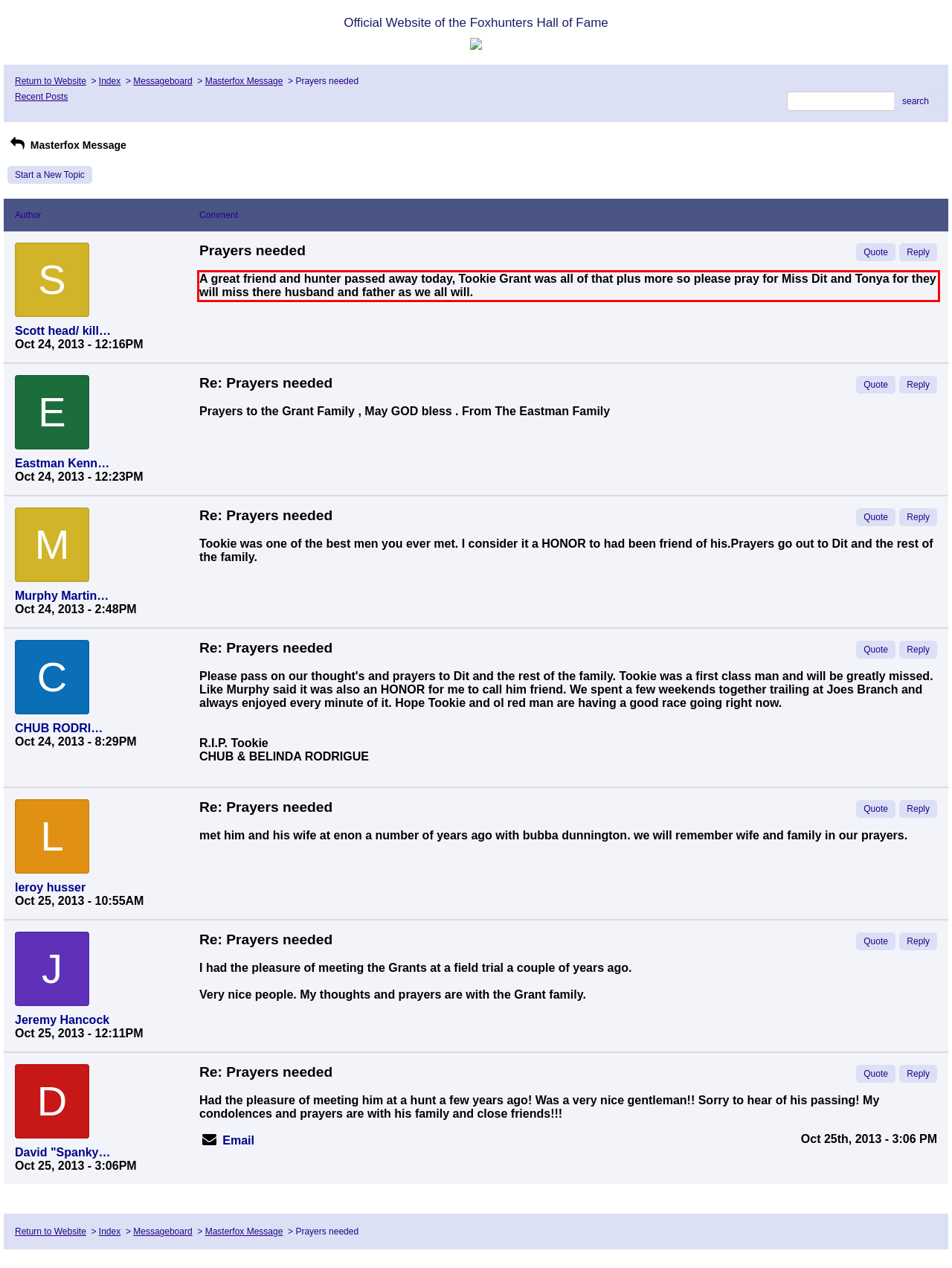Using the webpage screenshot, recognize and capture the text within the red bounding box.

A great friend and hunter passed away today, Tookie Grant was all of that plus more so please pray for Miss Dit and Tonya for they will miss there husband and father as we all will.